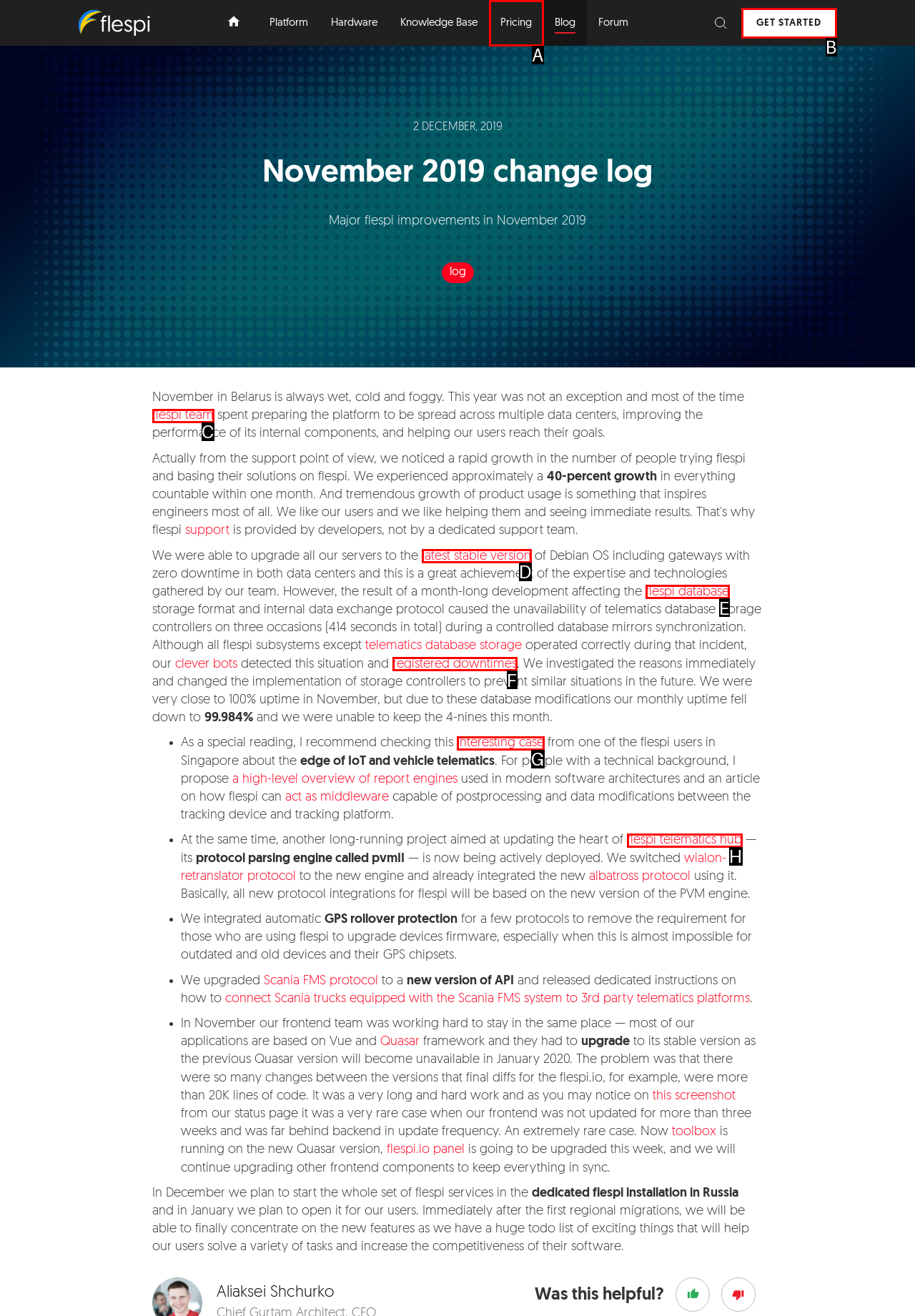Select the letter from the given choices that aligns best with the description: flespi team. Reply with the specific letter only.

C